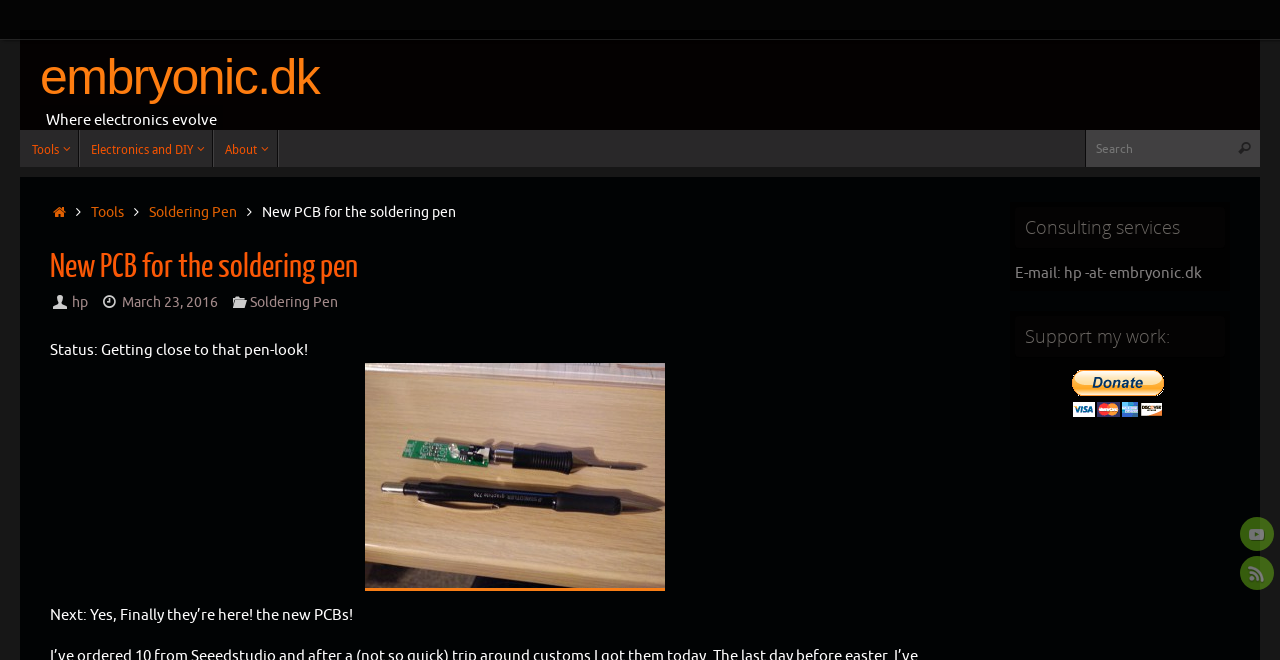Please respond to the question using a single word or phrase:
What is the author's name?

hp